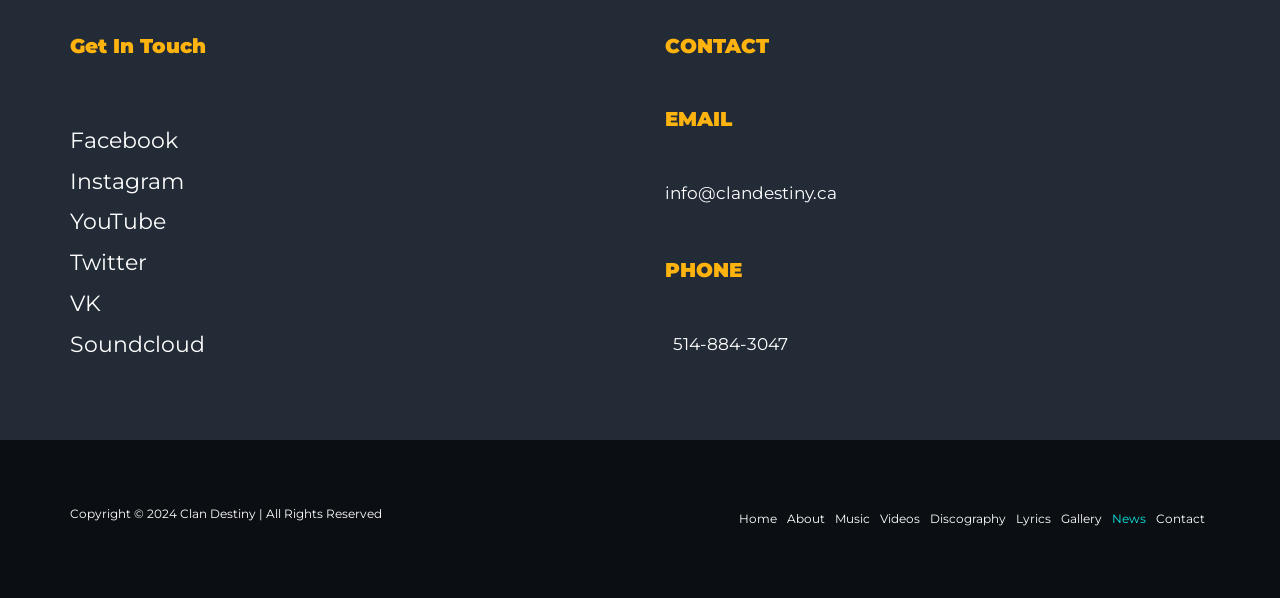Determine the coordinates of the bounding box that should be clicked to complete the instruction: "Send an email to info@clandestiny.ca". The coordinates should be represented by four float numbers between 0 and 1: [left, top, right, bottom].

[0.52, 0.307, 0.654, 0.34]